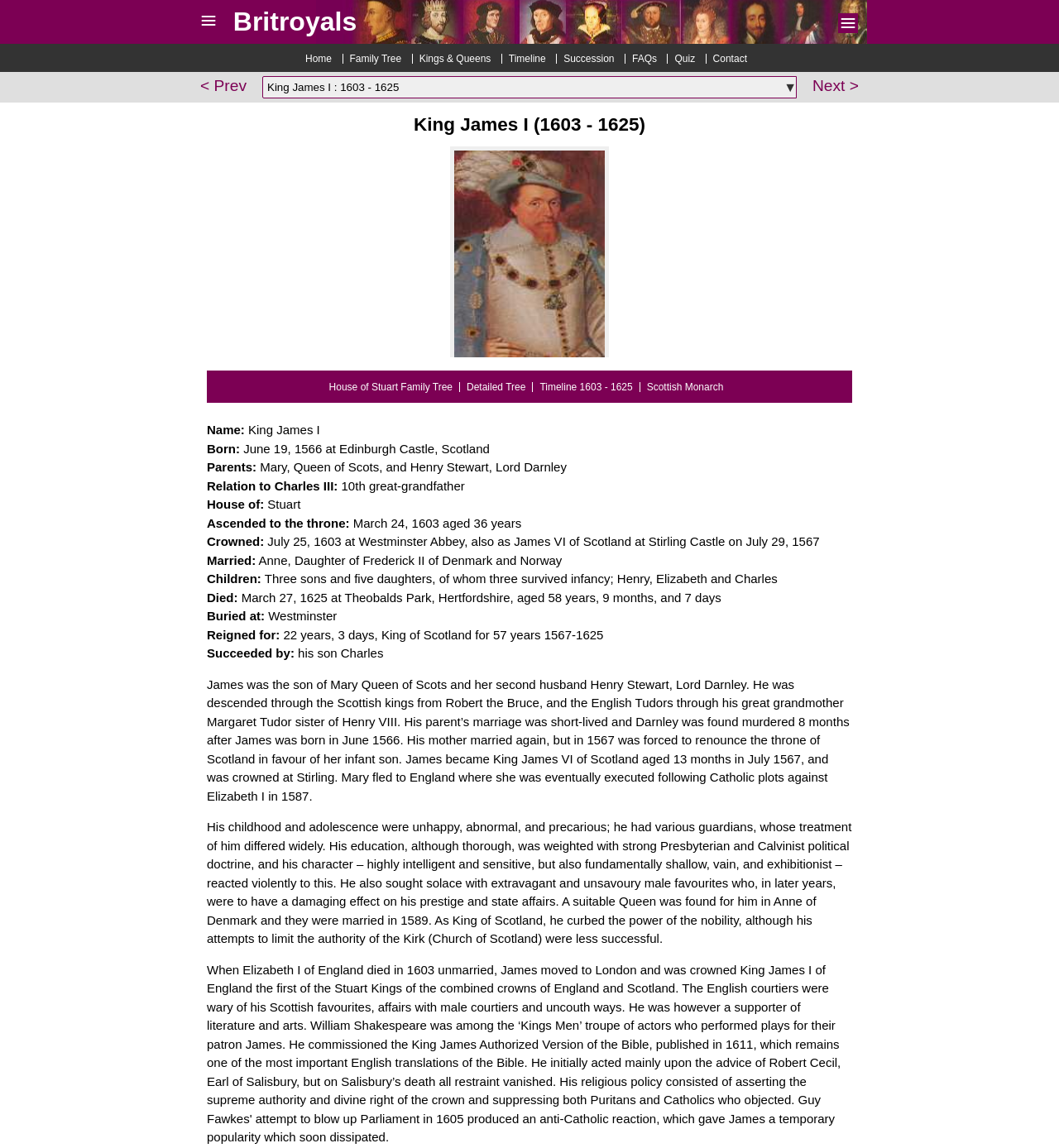Determine the coordinates of the bounding box for the clickable area needed to execute this instruction: "Click on the 'Home' link".

[0.288, 0.047, 0.32, 0.055]